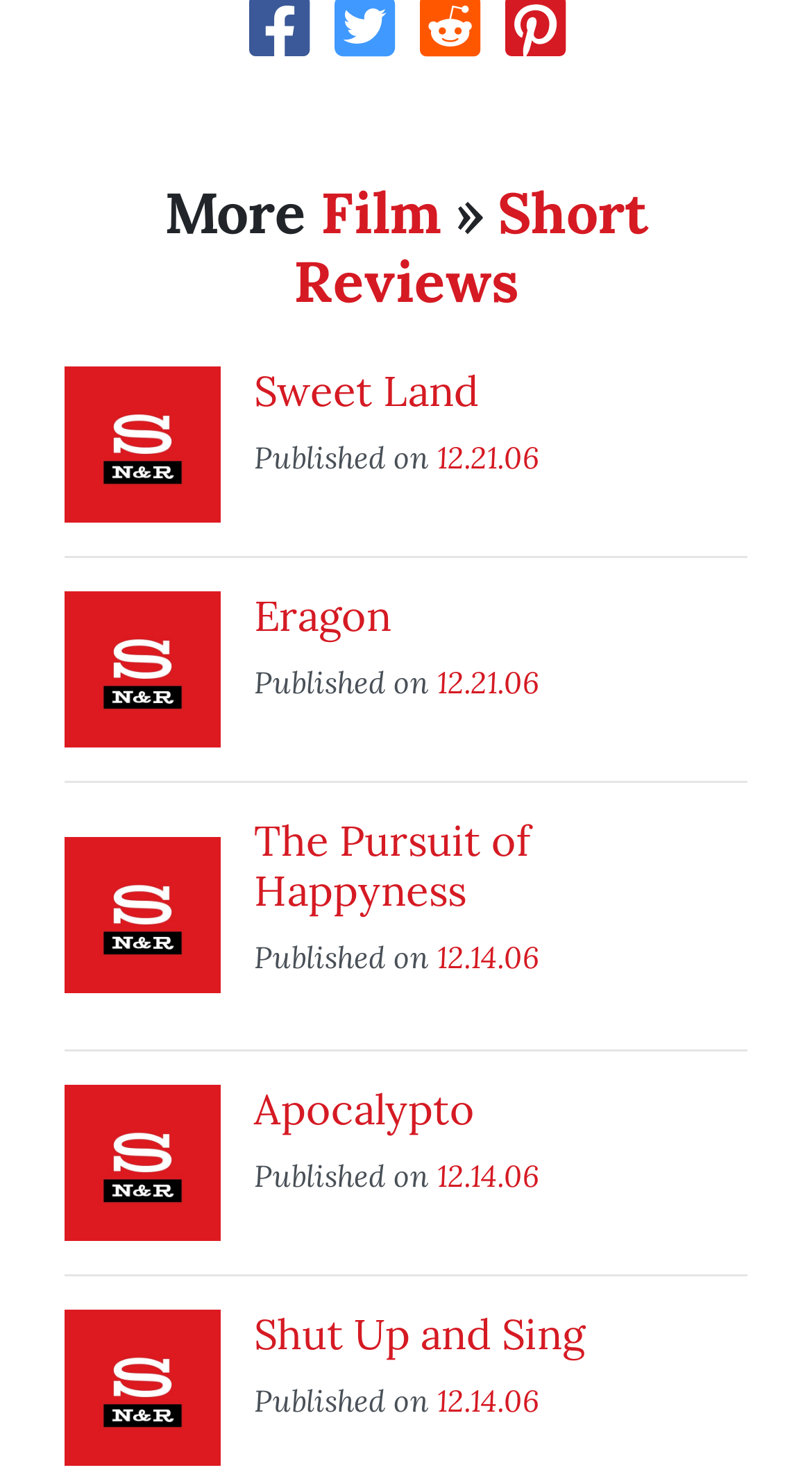What is the category of the first film?
Please provide a full and detailed response to the question.

The first film is 'Sweet Land' and it belongs to the category 'Short Reviews' which can be inferred from the heading 'More Film » Short Reviews' and the link 'Short Reviews' above the film title.